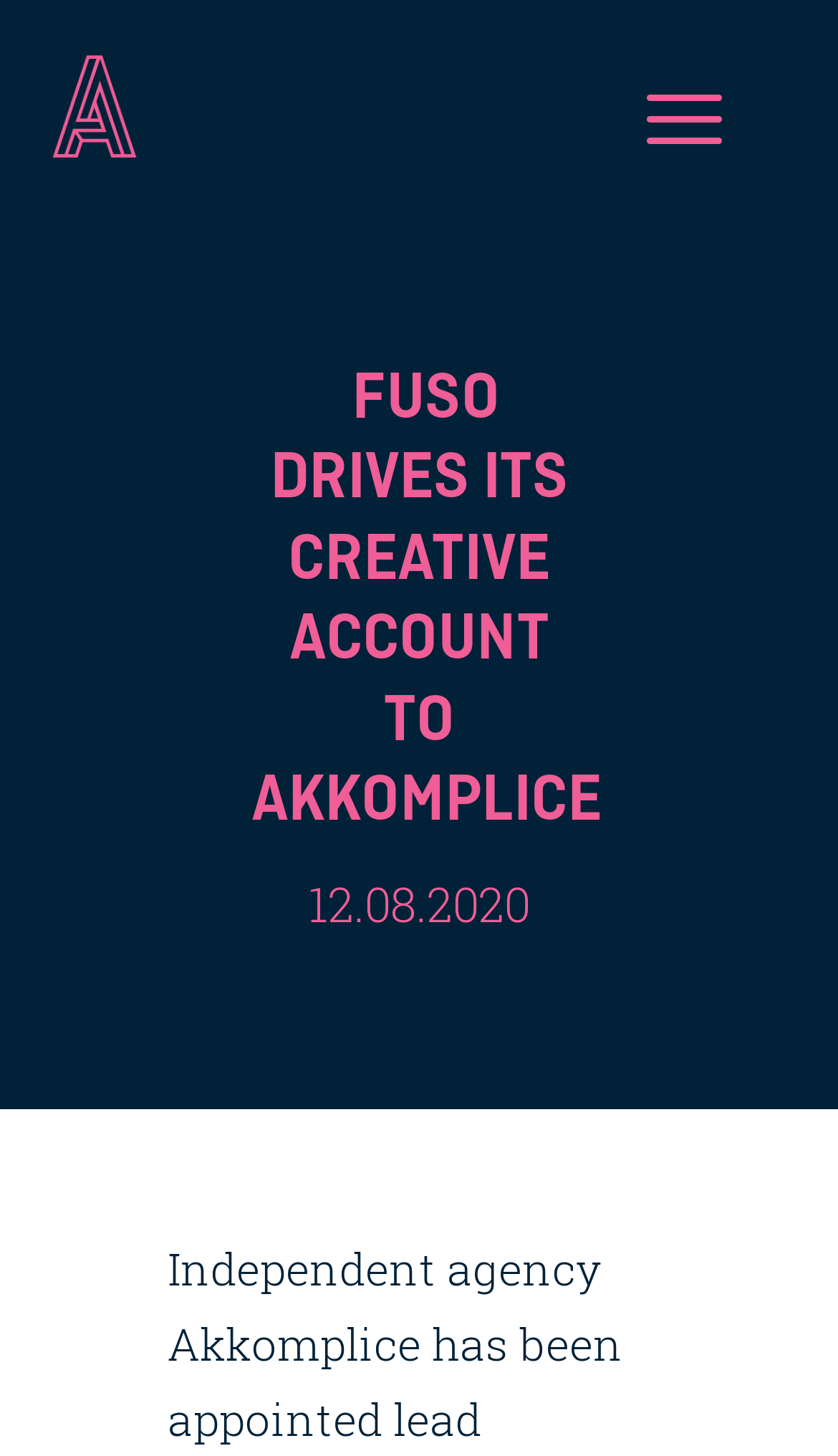Using the provided description: "Menu Menu", find the bounding box coordinates of the corresponding UI element. The output should be four float numbers between 0 and 1, in the format [left, top, right, bottom].

[0.707, 0.015, 0.925, 0.14]